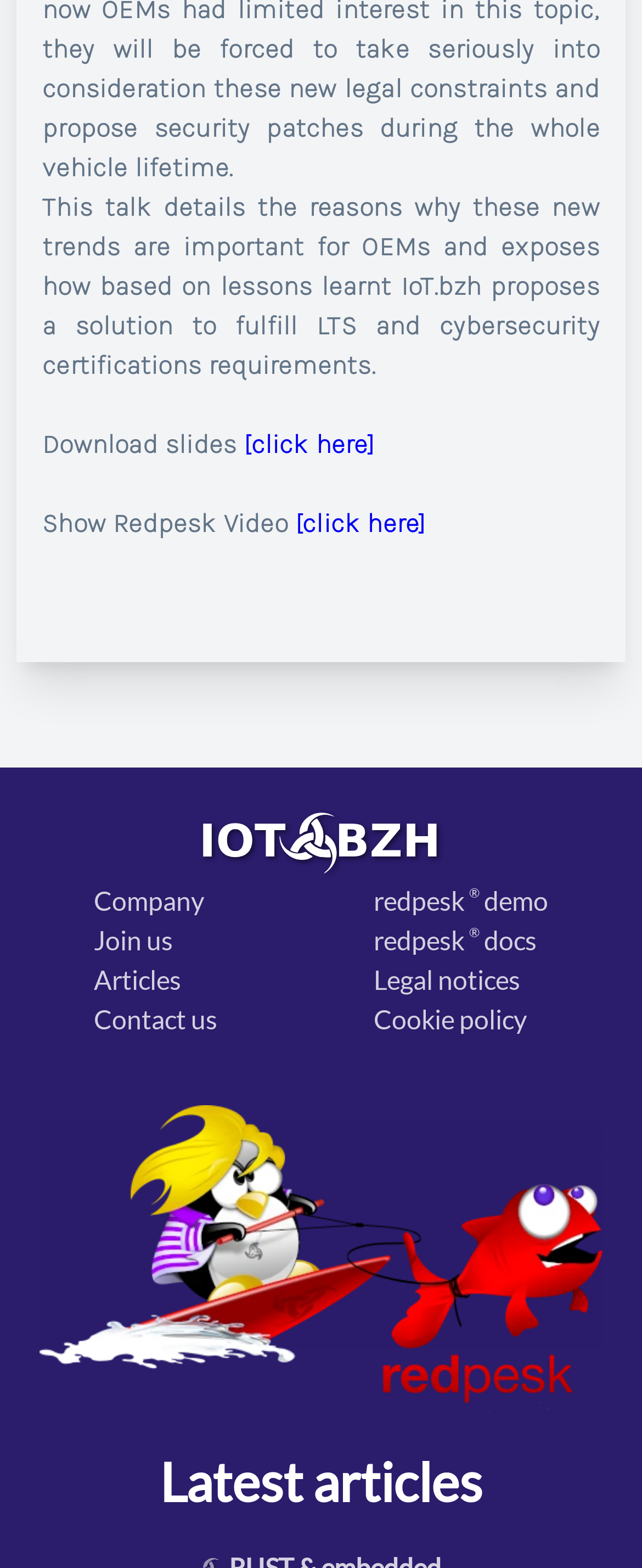Using the given element description, provide the bounding box coordinates (top-left x, top-left y, bottom-right x, bottom-right y) for the corresponding UI element in the screenshot: KDE 6 landed in OpenBSD-current

None